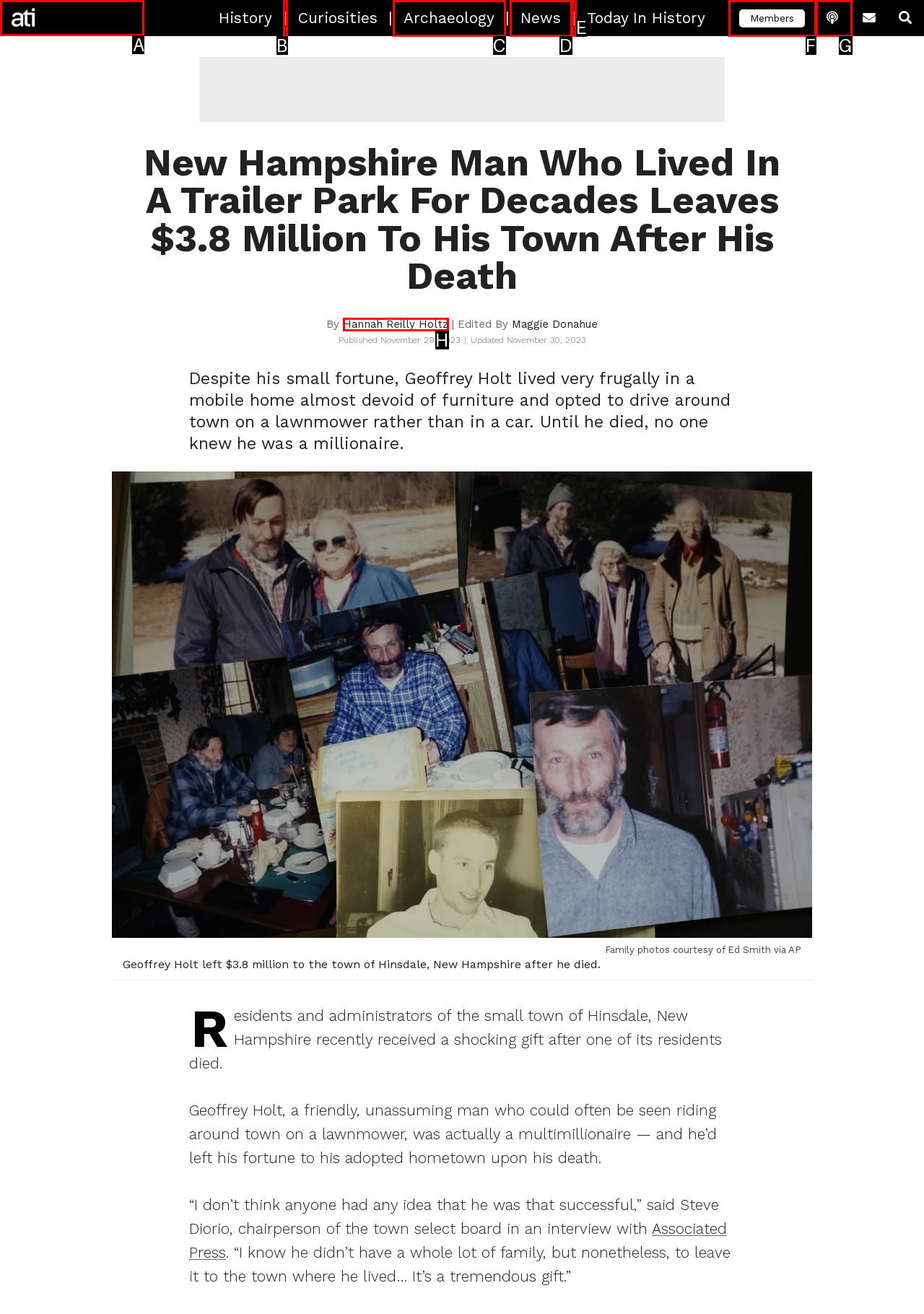Find the option you need to click to complete the following instruction: Visit All That's Interesting
Answer with the corresponding letter from the choices given directly.

A